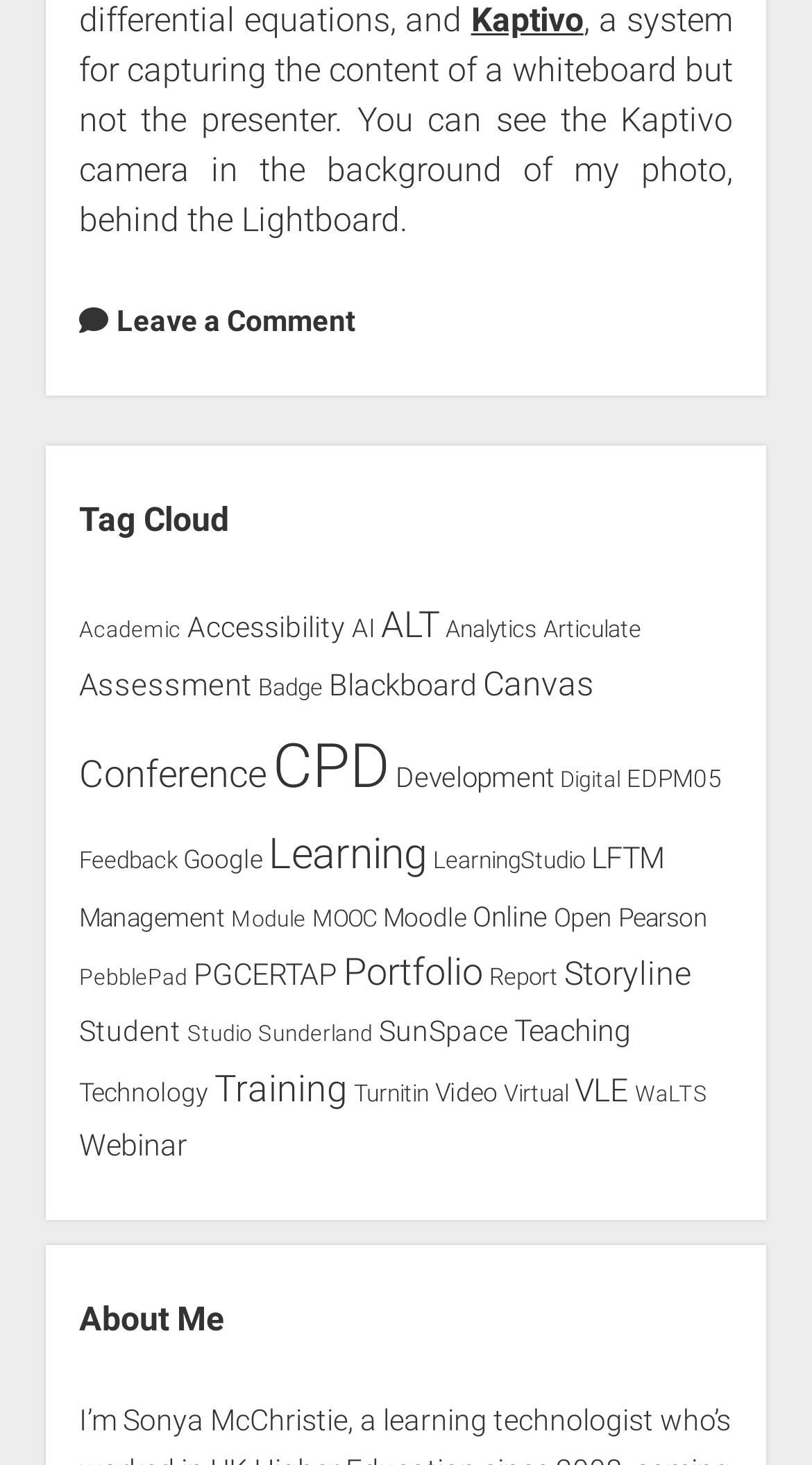Answer the following query with a single word or phrase:
What is the last category in the tag cloud?

Webinar